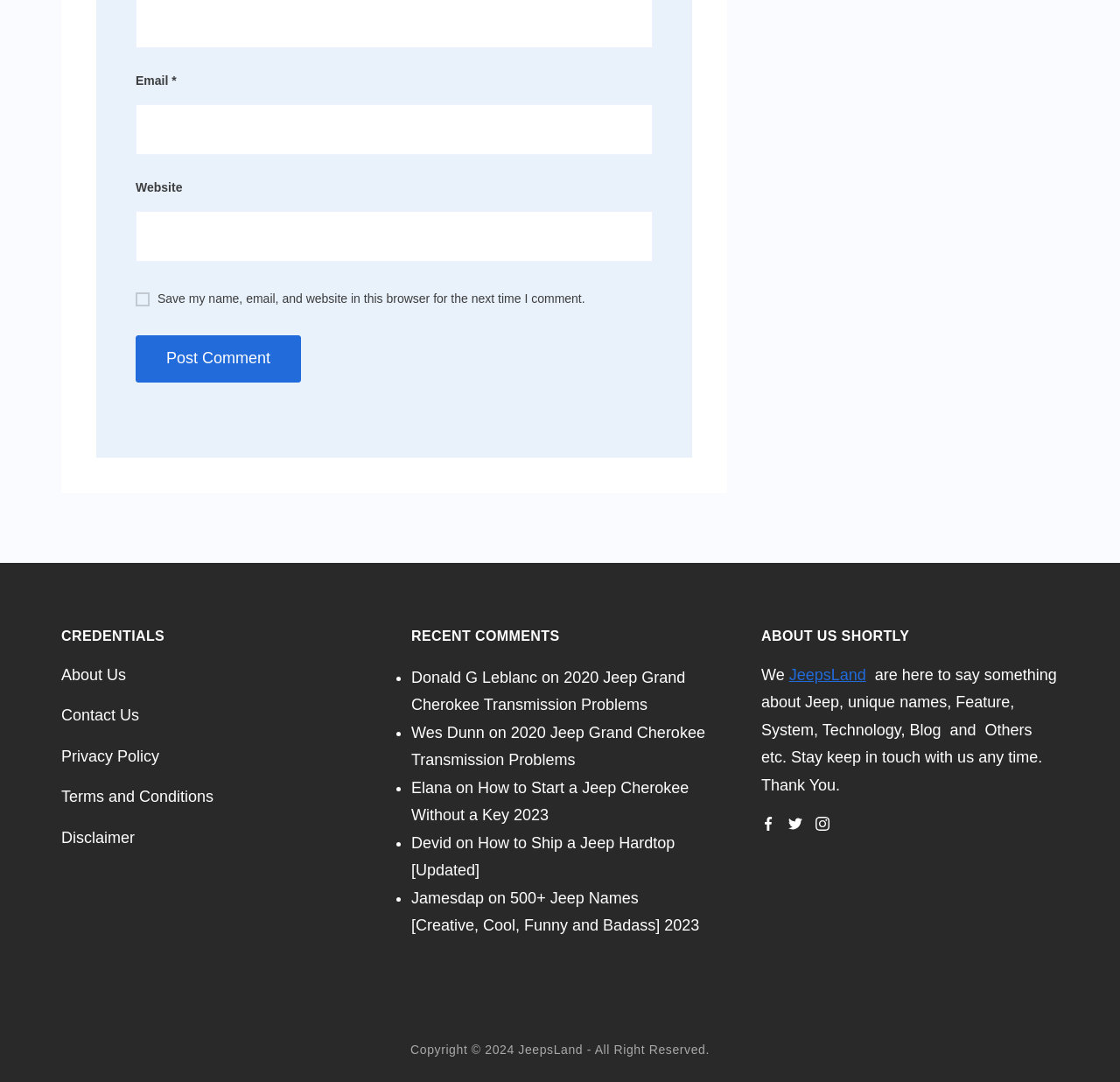Bounding box coordinates are given in the format (top-left x, top-left y, bottom-right x, bottom-right y). All values should be floating point numbers between 0 and 1. Provide the bounding box coordinate for the UI element described as: Book An Appointment

None